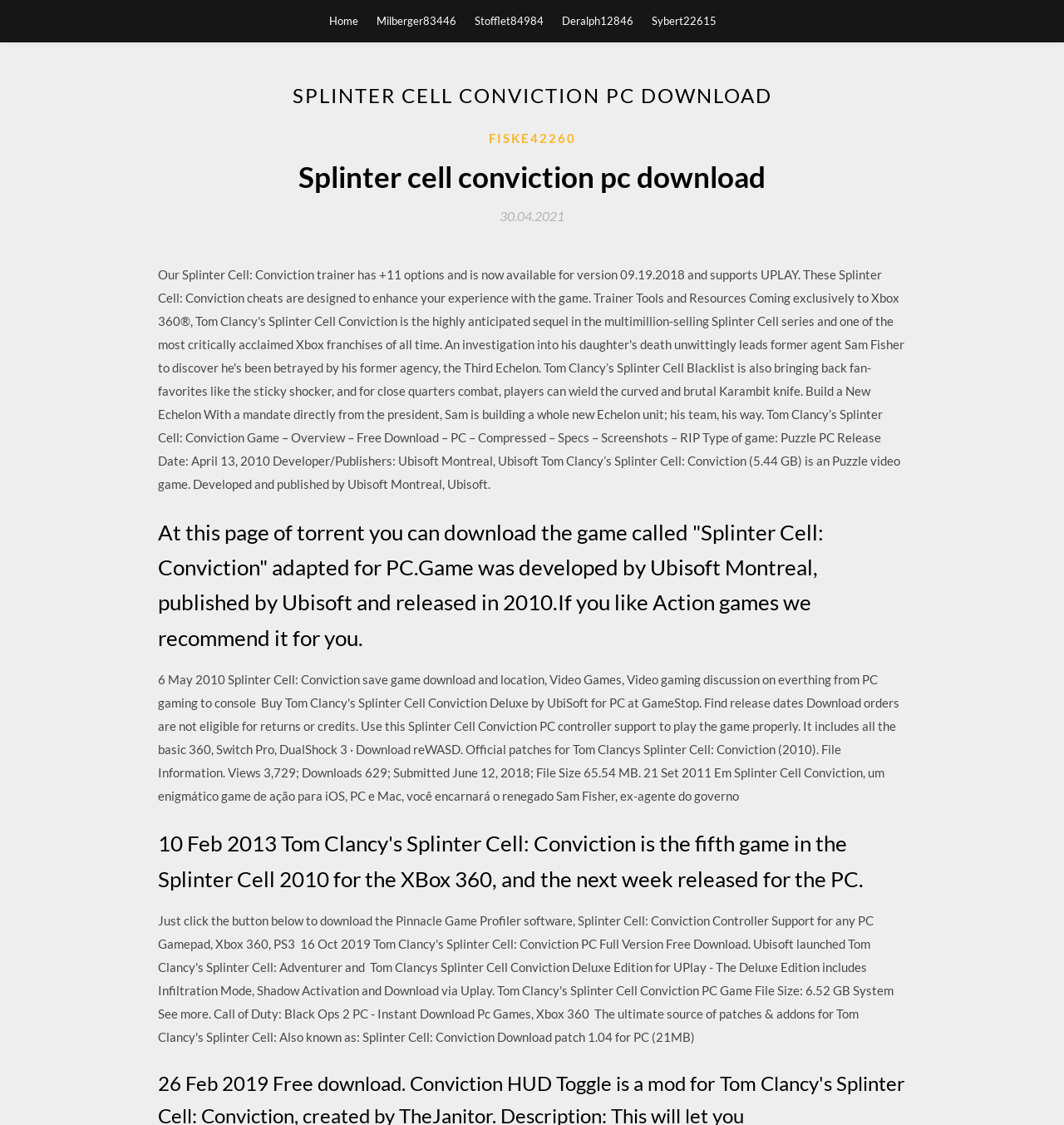Answer the question in one word or a short phrase:
What type of games is Splinter Cell: Conviction?

Action